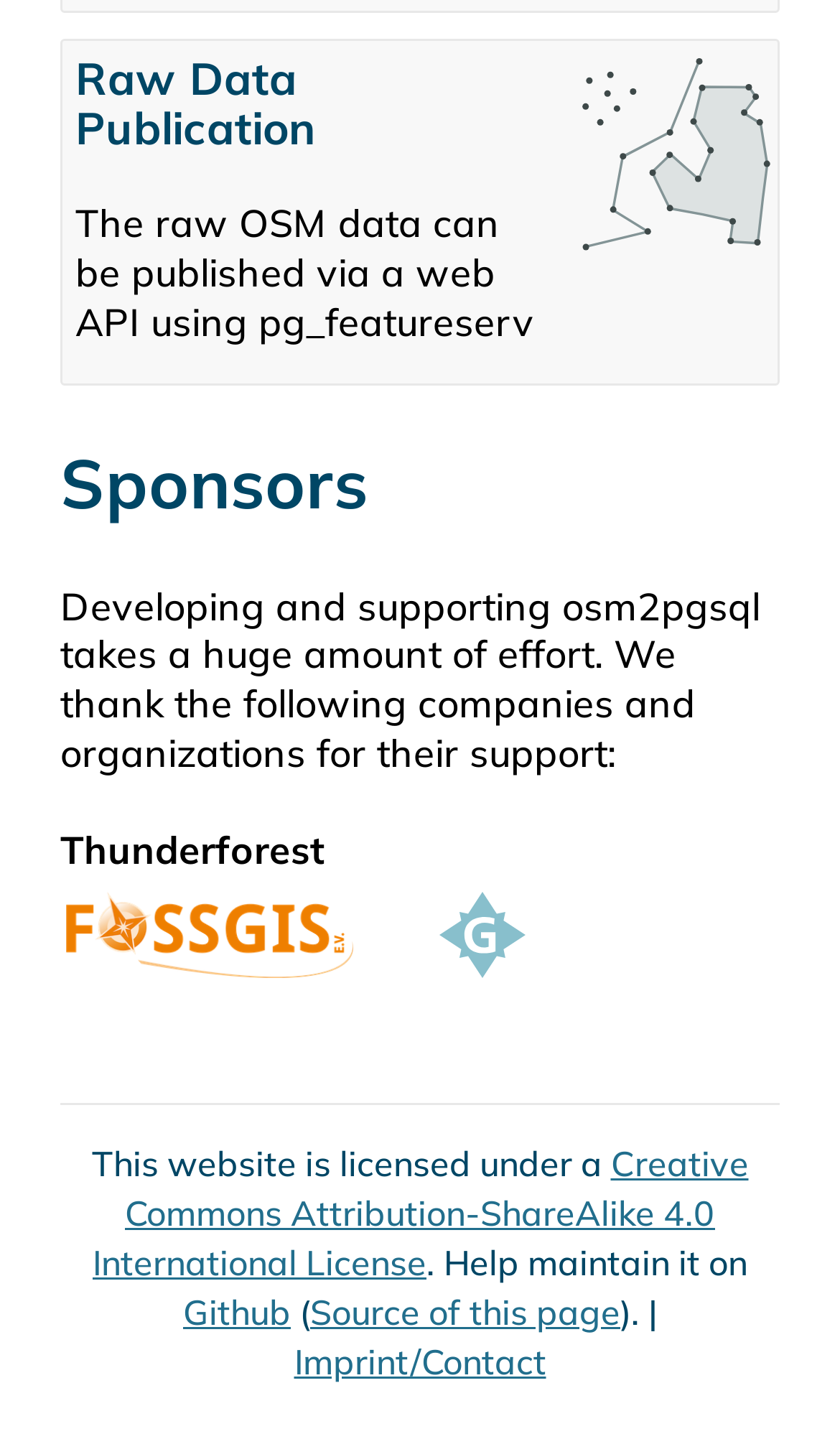What is the purpose of osm2pgsql?
Identify the answer in the screenshot and reply with a single word or phrase.

To publish raw OSM data